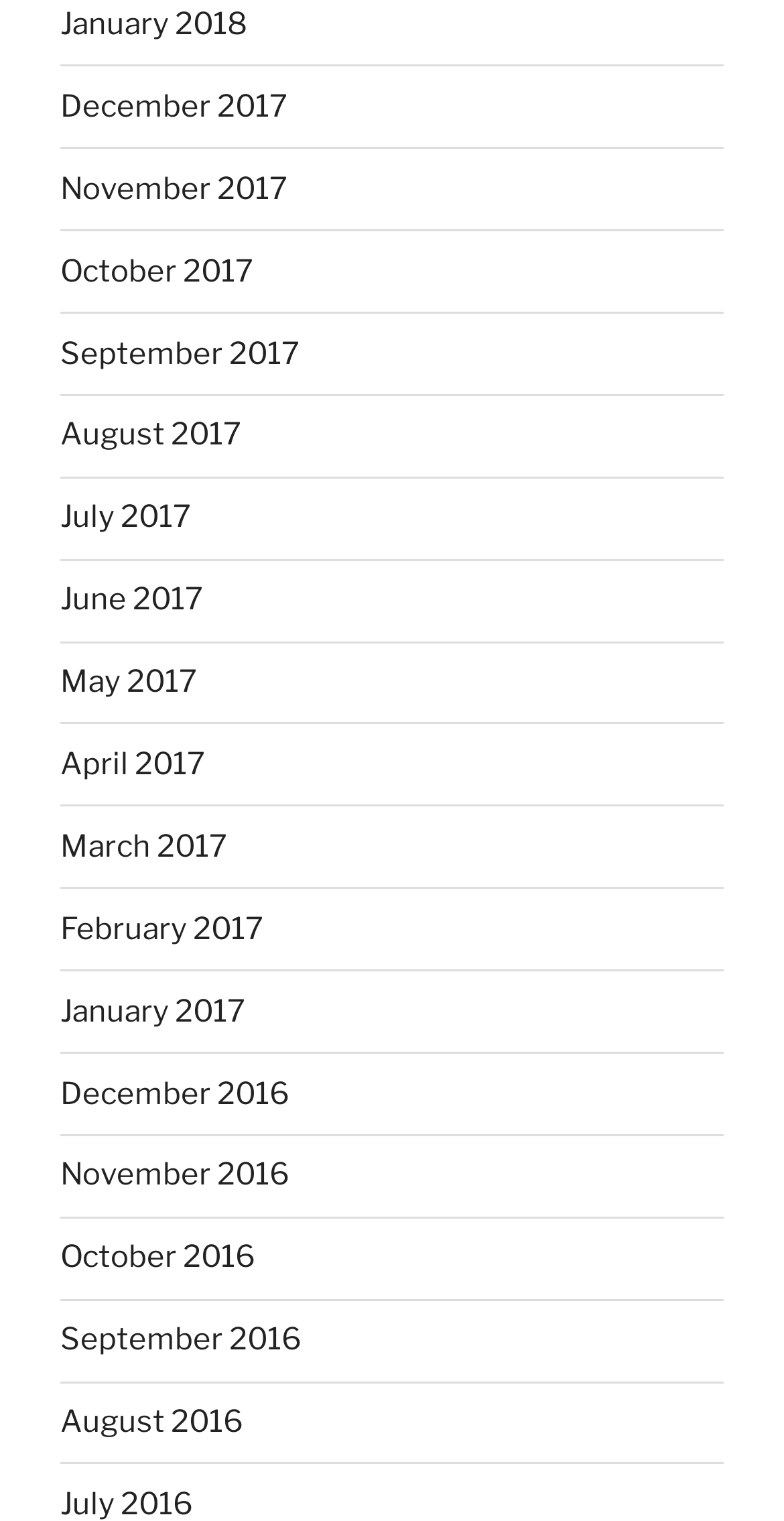Predict the bounding box coordinates of the area that should be clicked to accomplish the following instruction: "browse November 2017". The bounding box coordinates should consist of four float numbers between 0 and 1, i.e., [left, top, right, bottom].

[0.077, 0.112, 0.367, 0.136]